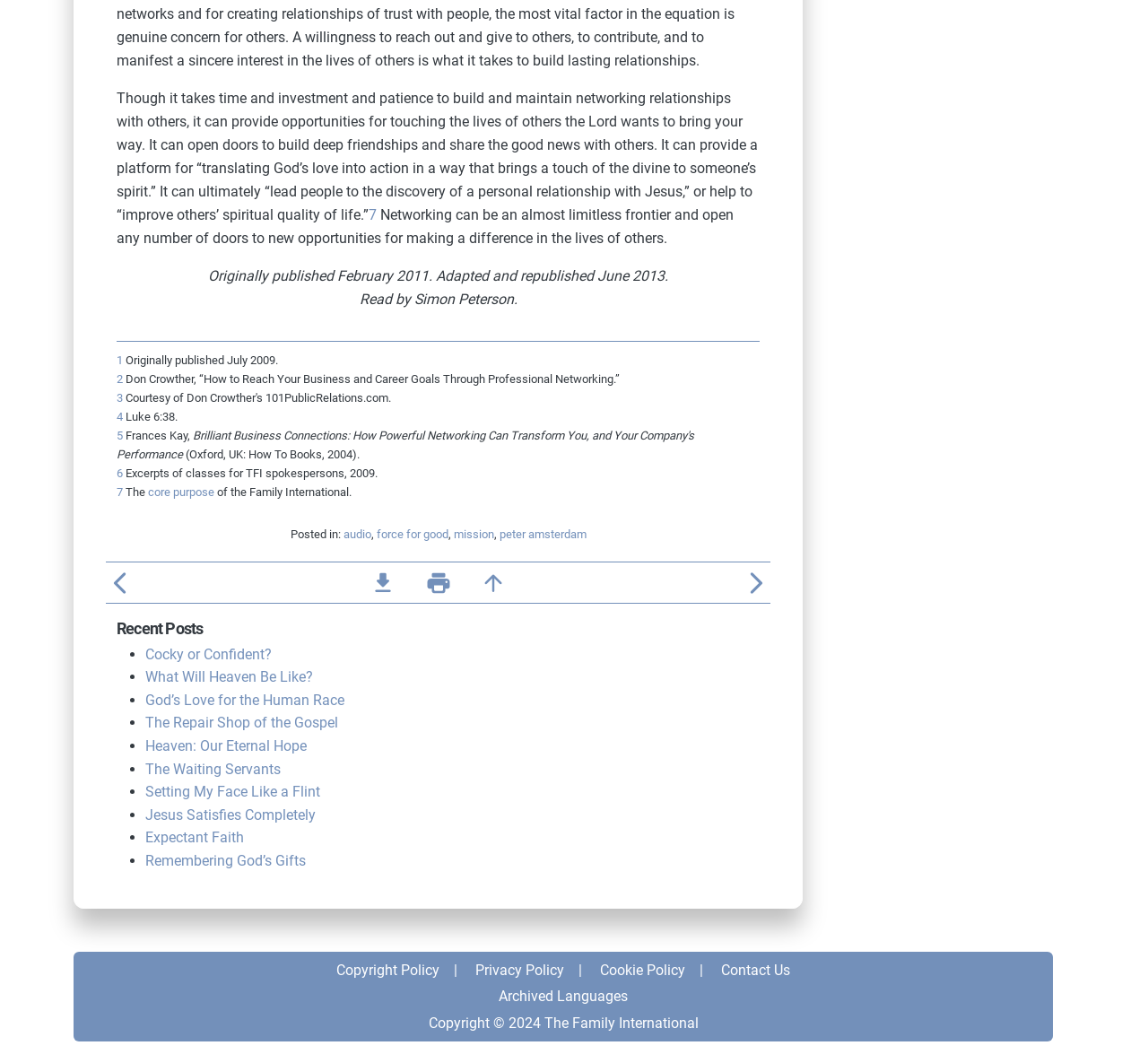Provide the bounding box coordinates for the UI element that is described as: "Heaven: Our Eternal Hope".

[0.127, 0.694, 0.267, 0.71]